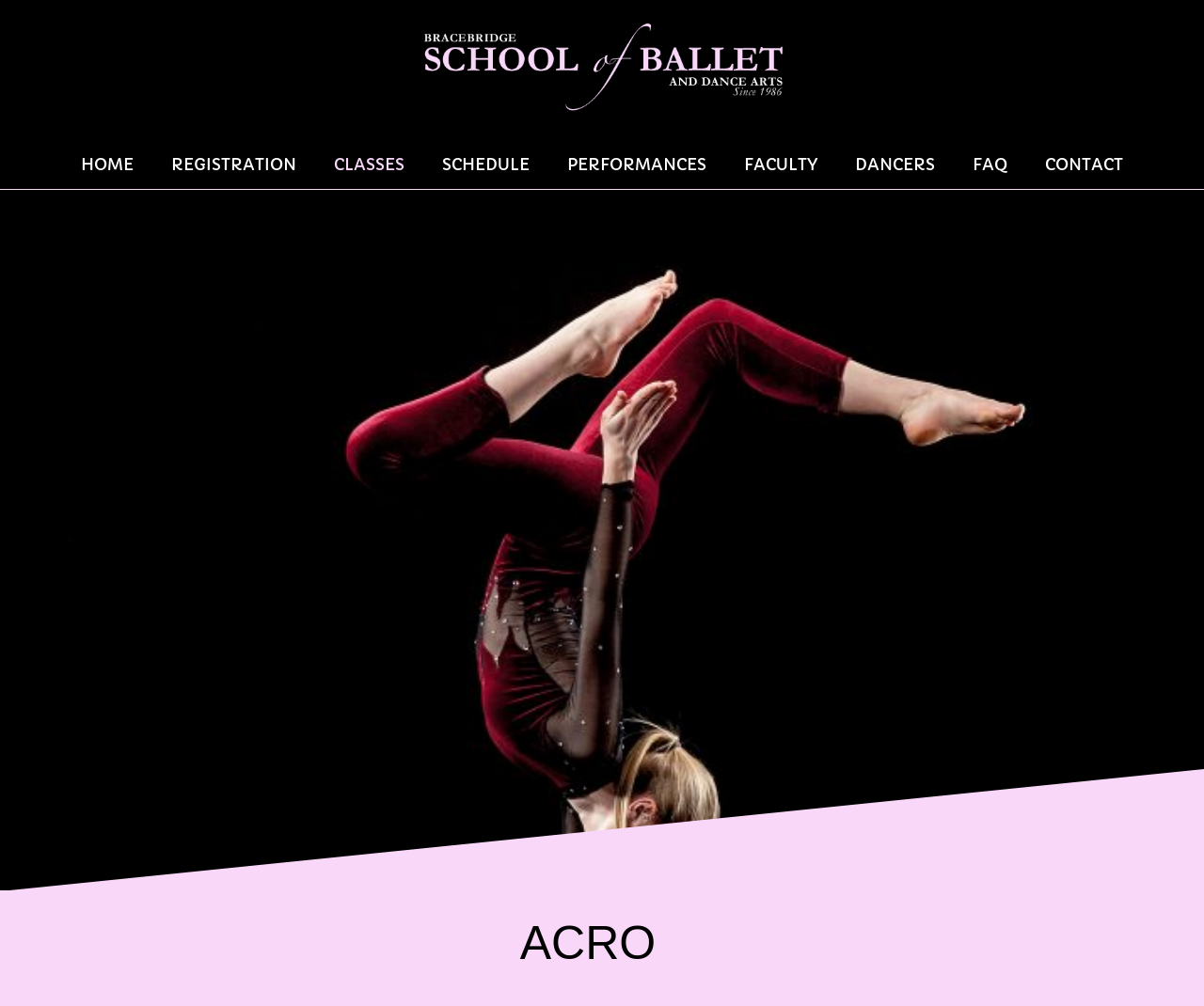Find the UI element described as: "title="Bracebridge School Of Ballet"" and predict its bounding box coordinates. Ensure the coordinates are four float numbers between 0 and 1, [left, top, right, bottom].

[0.344, 0.0, 0.656, 0.14]